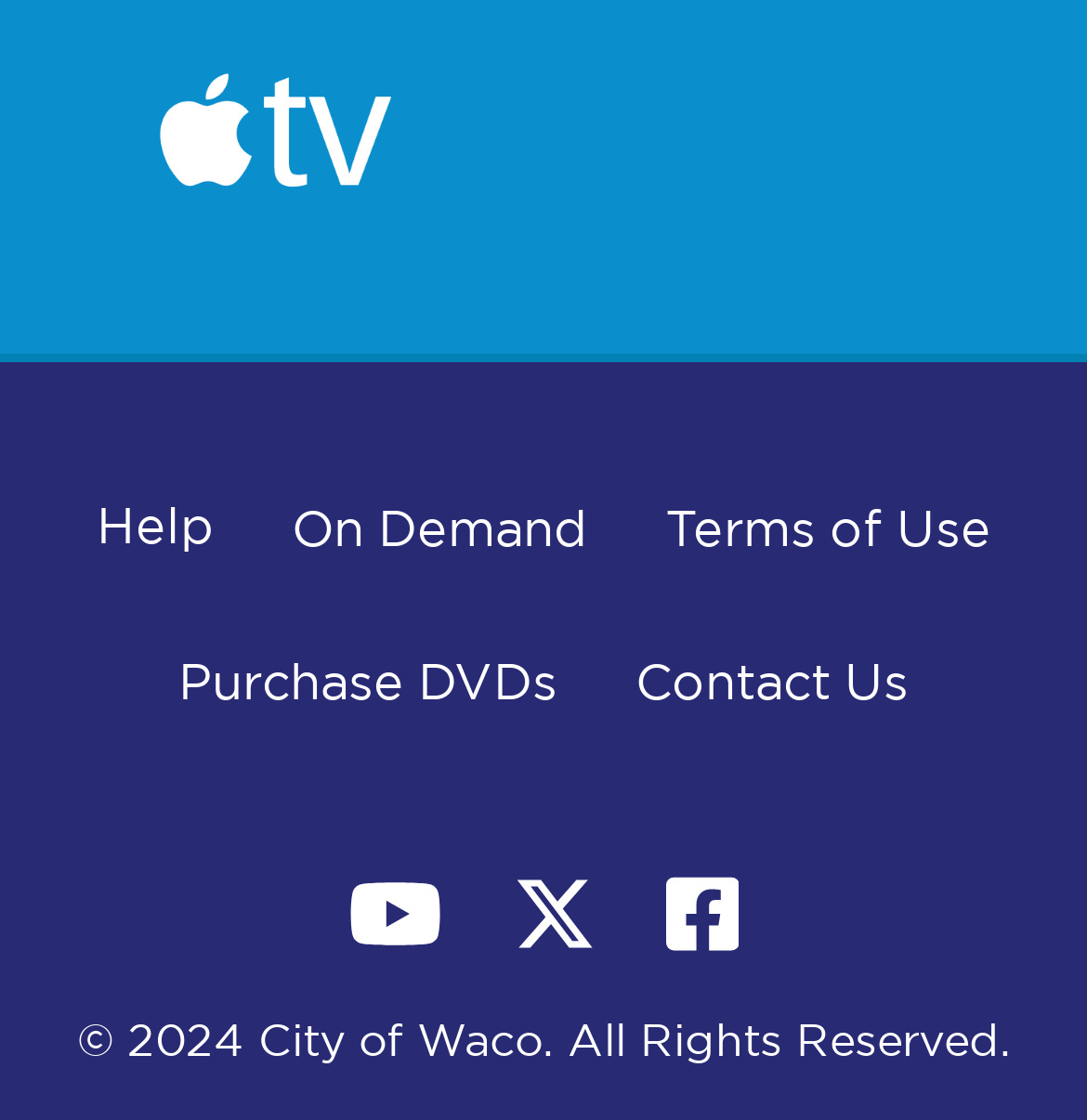What is the position of the 'Contact Us' link?
Please look at the screenshot and answer using one word or phrase.

Bottom right